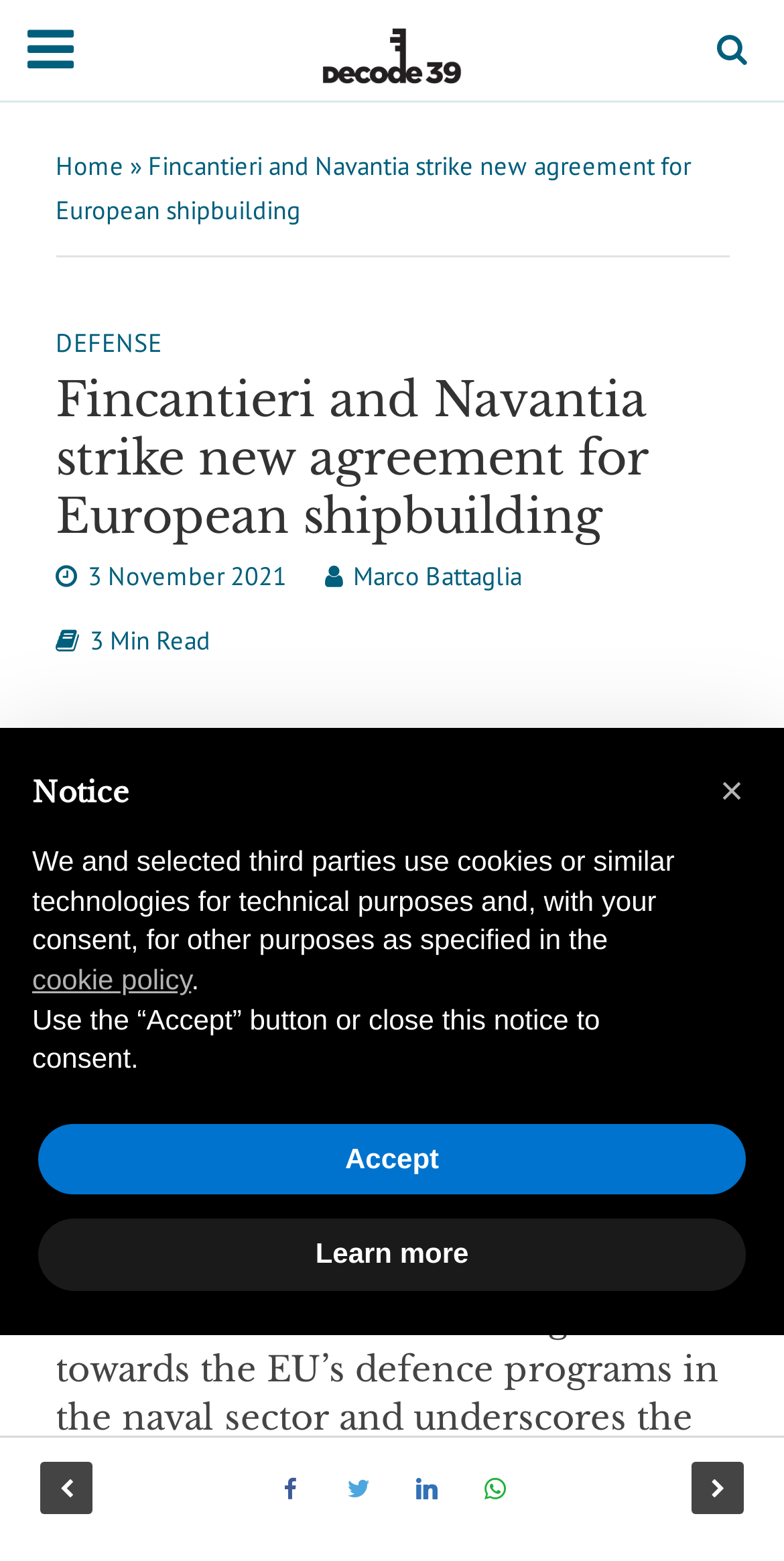How many minutes does it take to read the main article?
Your answer should be a single word or phrase derived from the screenshot.

3 Min